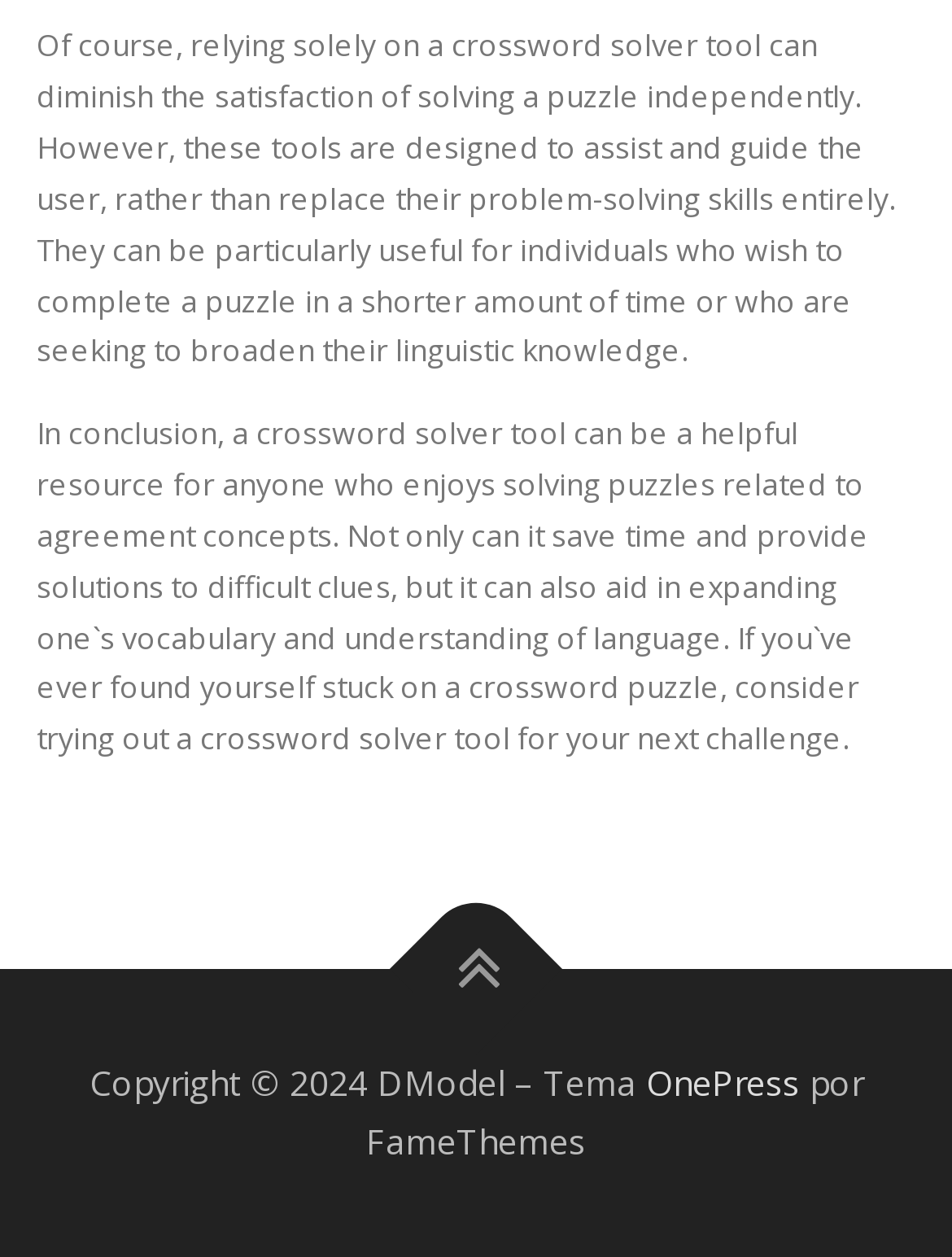What is the purpose of a crossword solver tool?
Please provide a full and detailed response to the question.

According to the text, a crossword solver tool is designed to assist and guide the user, rather than replace their problem-solving skills entirely. This implies that the tool is meant to help users solve puzzles more efficiently, rather than doing it for them.